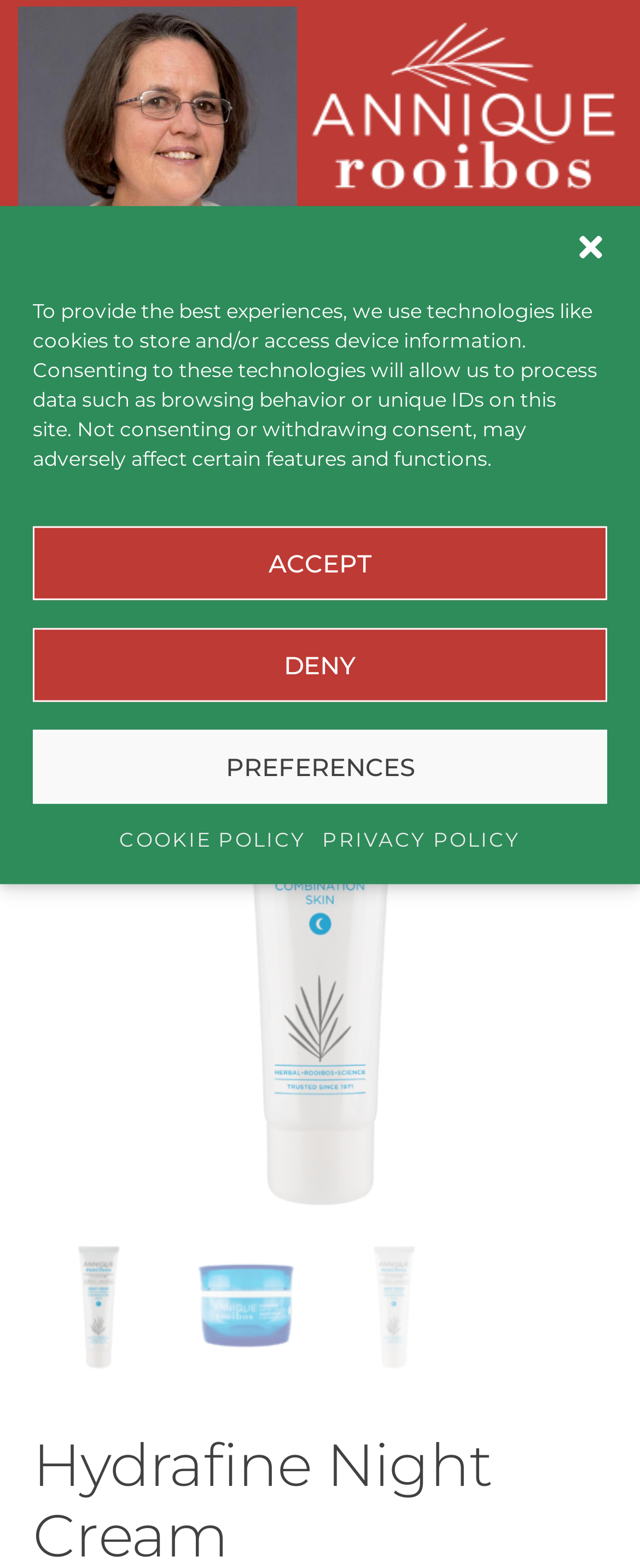Please predict the bounding box coordinates (top-left x, top-left y, bottom-right x, bottom-right y) for the UI element in the screenshot that fits the description: Skip to content

[0.0, 0.034, 0.077, 0.054]